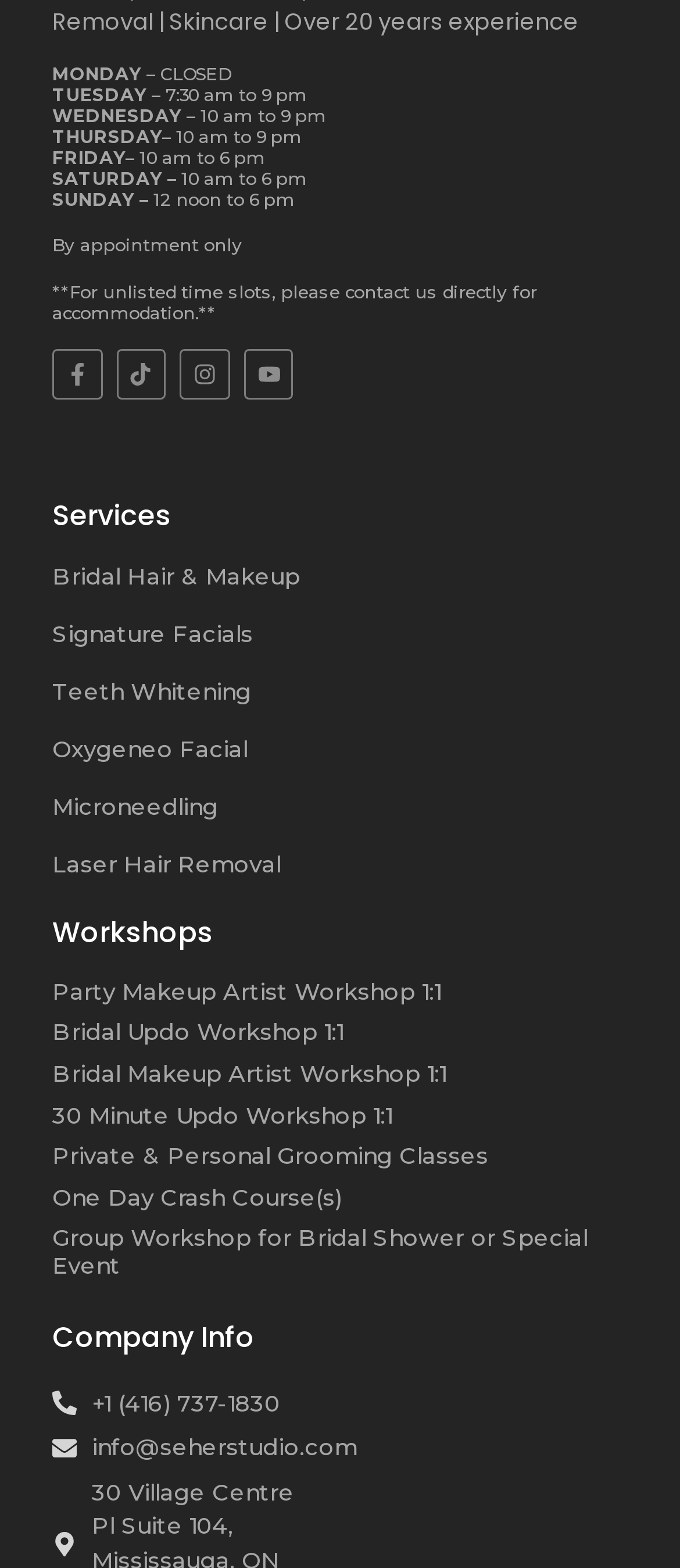Find the bounding box coordinates of the clickable area that will achieve the following instruction: "Learn about Signature Facials".

[0.077, 0.395, 0.372, 0.413]